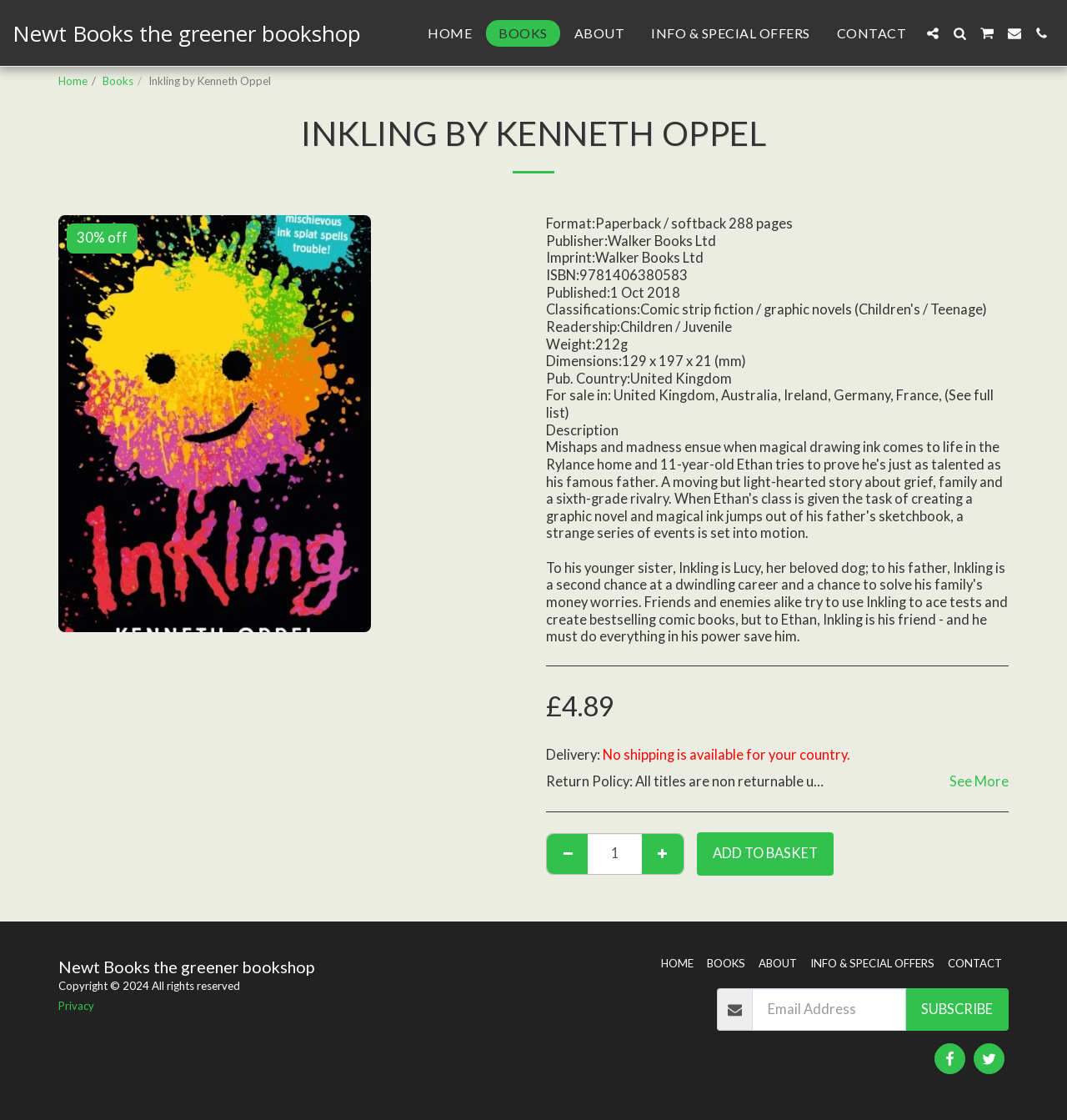Extract the main title from the webpage.

INKLING BY KENNETH OPPEL